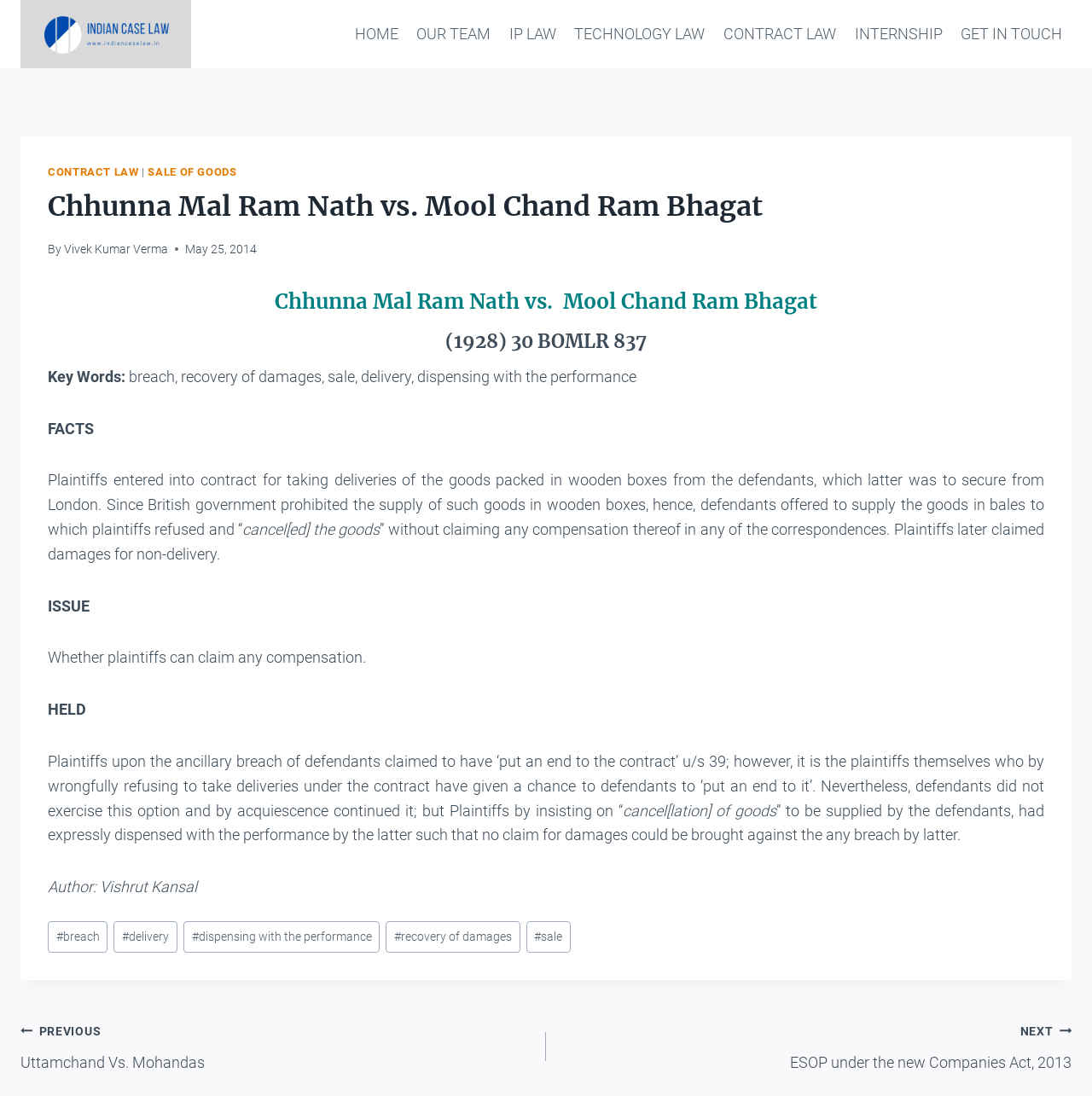Determine the bounding box coordinates of the target area to click to execute the following instruction: "Scroll to top."

[0.962, 0.958, 0.977, 0.974]